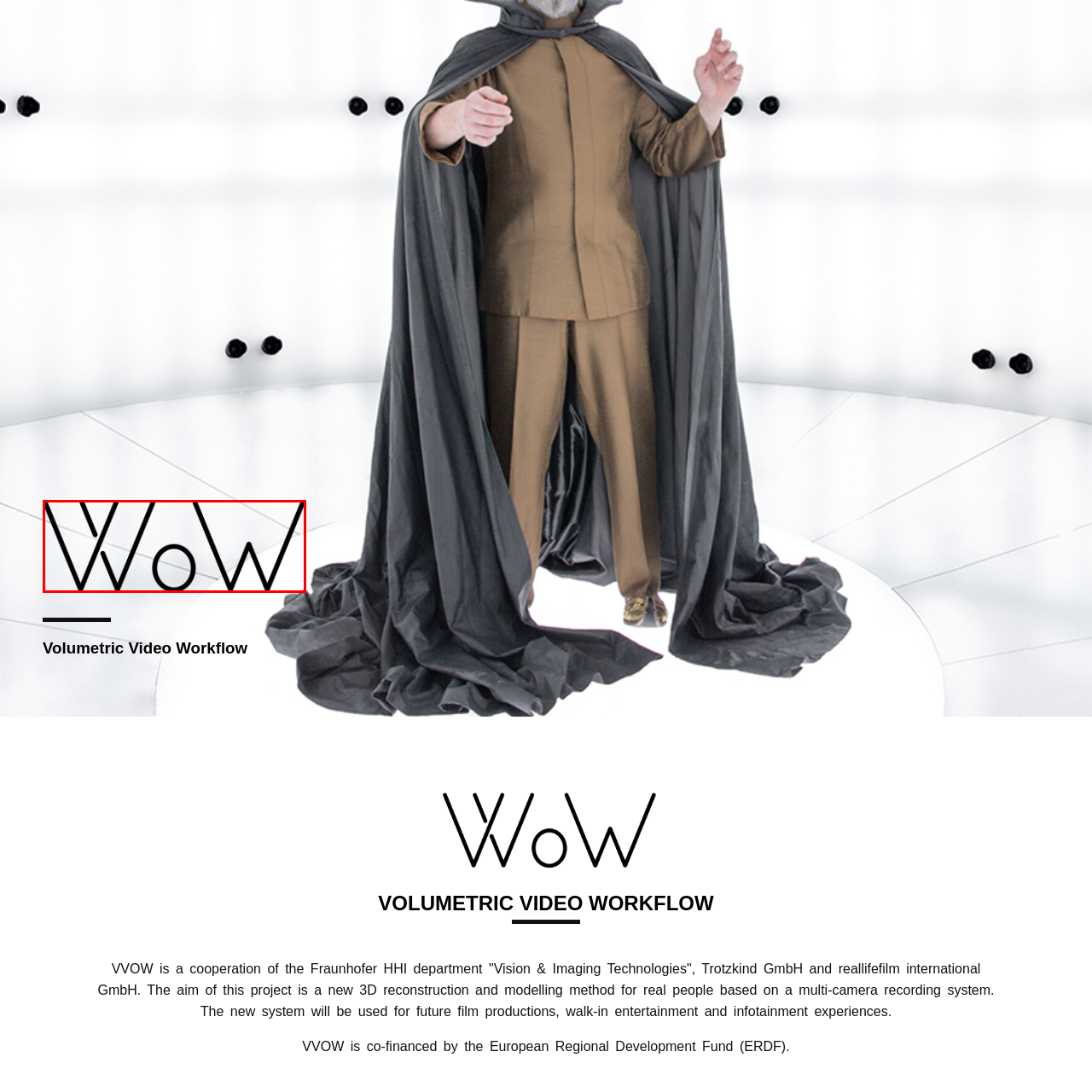Observe the image area highlighted by the pink border and answer the ensuing question in detail, using the visual cues: 
What is the focus of the project represented by the image?

The caption explains that the image represents the brand identity associated with a project focused on innovative volumetric video technology, aimed at enhancing film productions and immersive experiences.